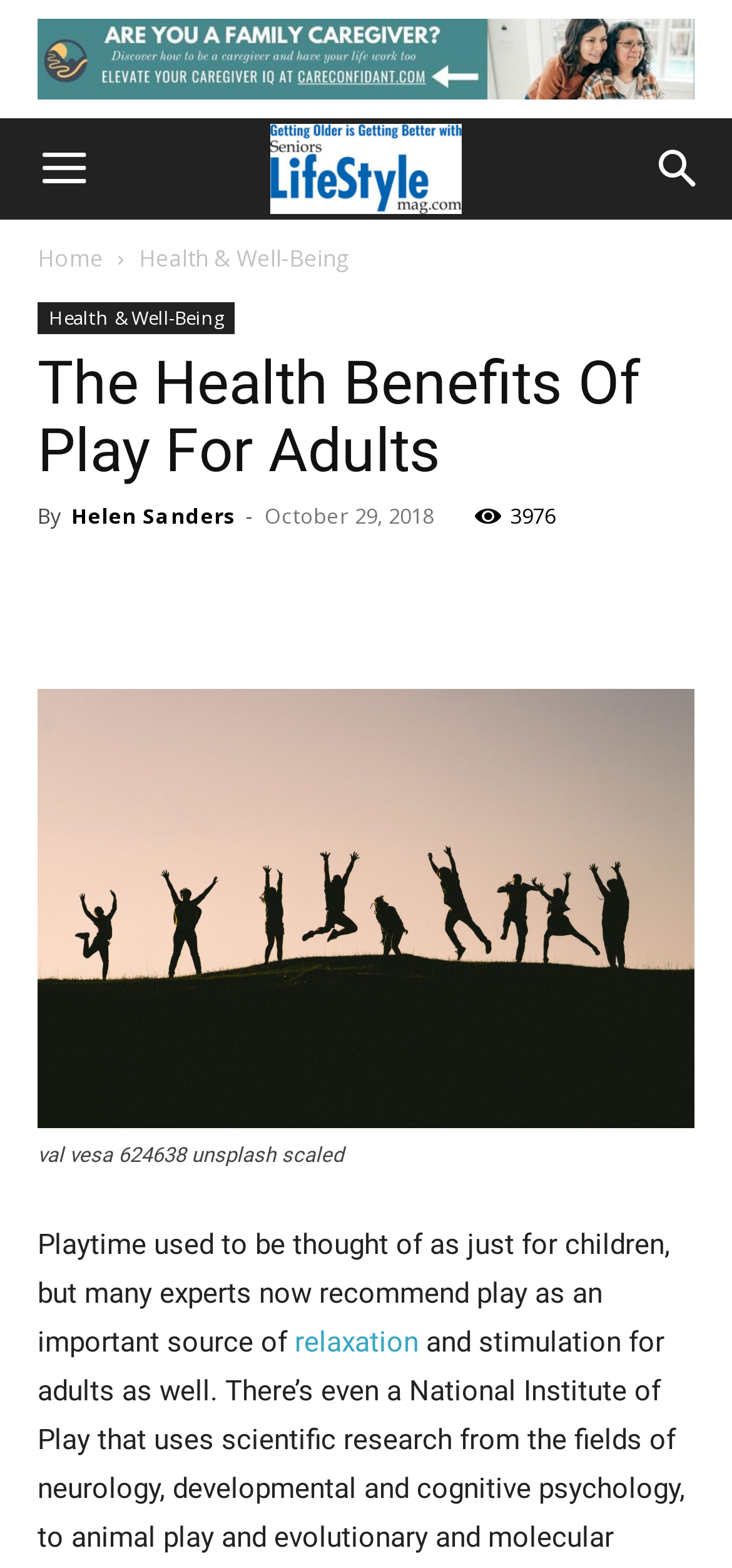Please identify the bounding box coordinates of the clickable element to fulfill the following instruction: "Get directions to Mundoora RV Park". The coordinates should be four float numbers between 0 and 1, i.e., [left, top, right, bottom].

None